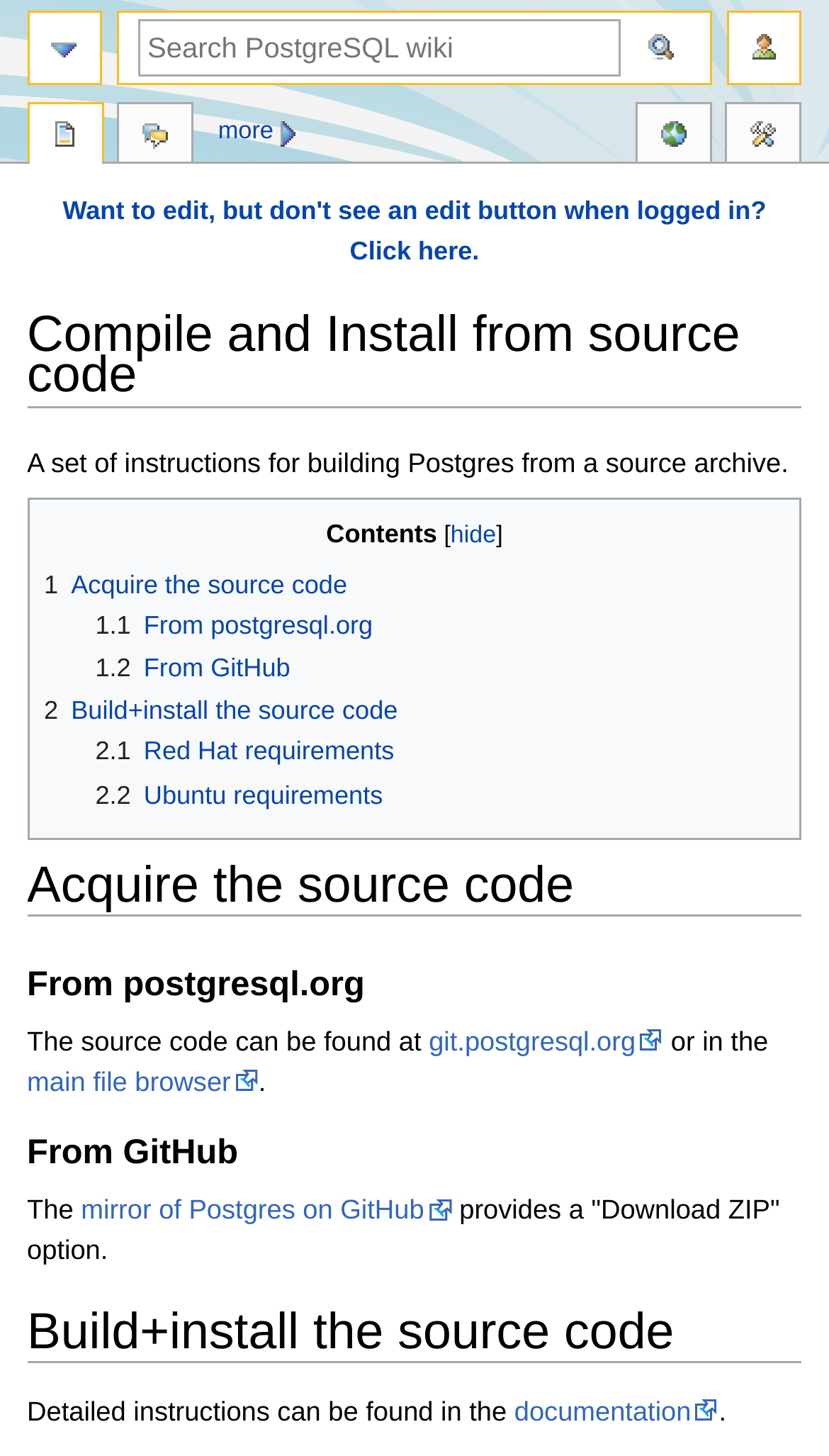Indicate the bounding box coordinates of the element that needs to be clicked to satisfy the following instruction: "Search for something". The coordinates should be four float numbers between 0 and 1, i.e., [left, top, right, bottom].

[0.167, 0.013, 0.749, 0.053]